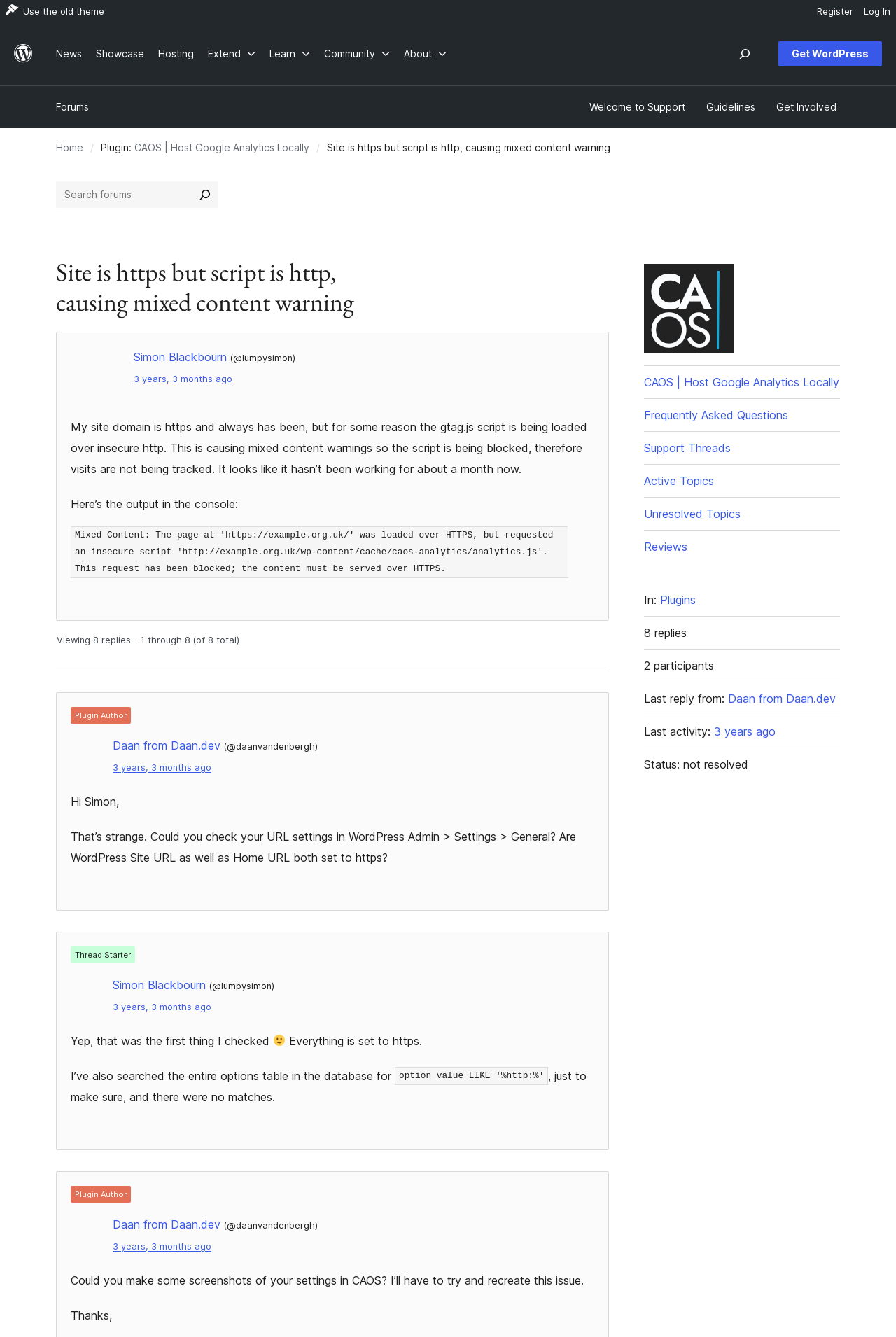Determine the bounding box coordinates of the UI element described by: "Förlag För Fri Musik".

None